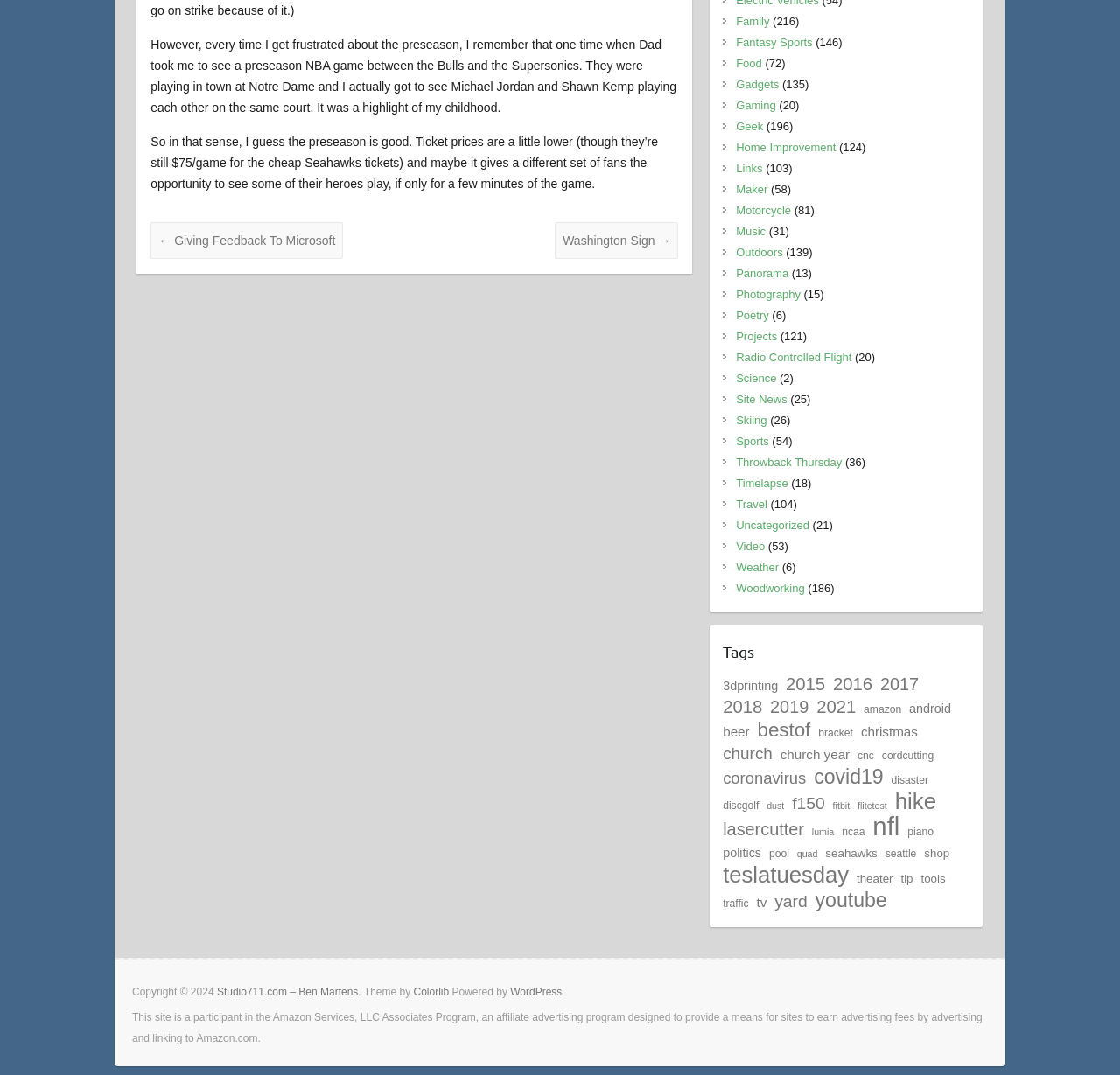Using the element description provided, determine the bounding box coordinates in the format (top-left x, top-left y, bottom-right x, bottom-right y). Ensure that all values are floating point numbers between 0 and 1. Element description: Fantasy Sports

[0.657, 0.033, 0.725, 0.046]